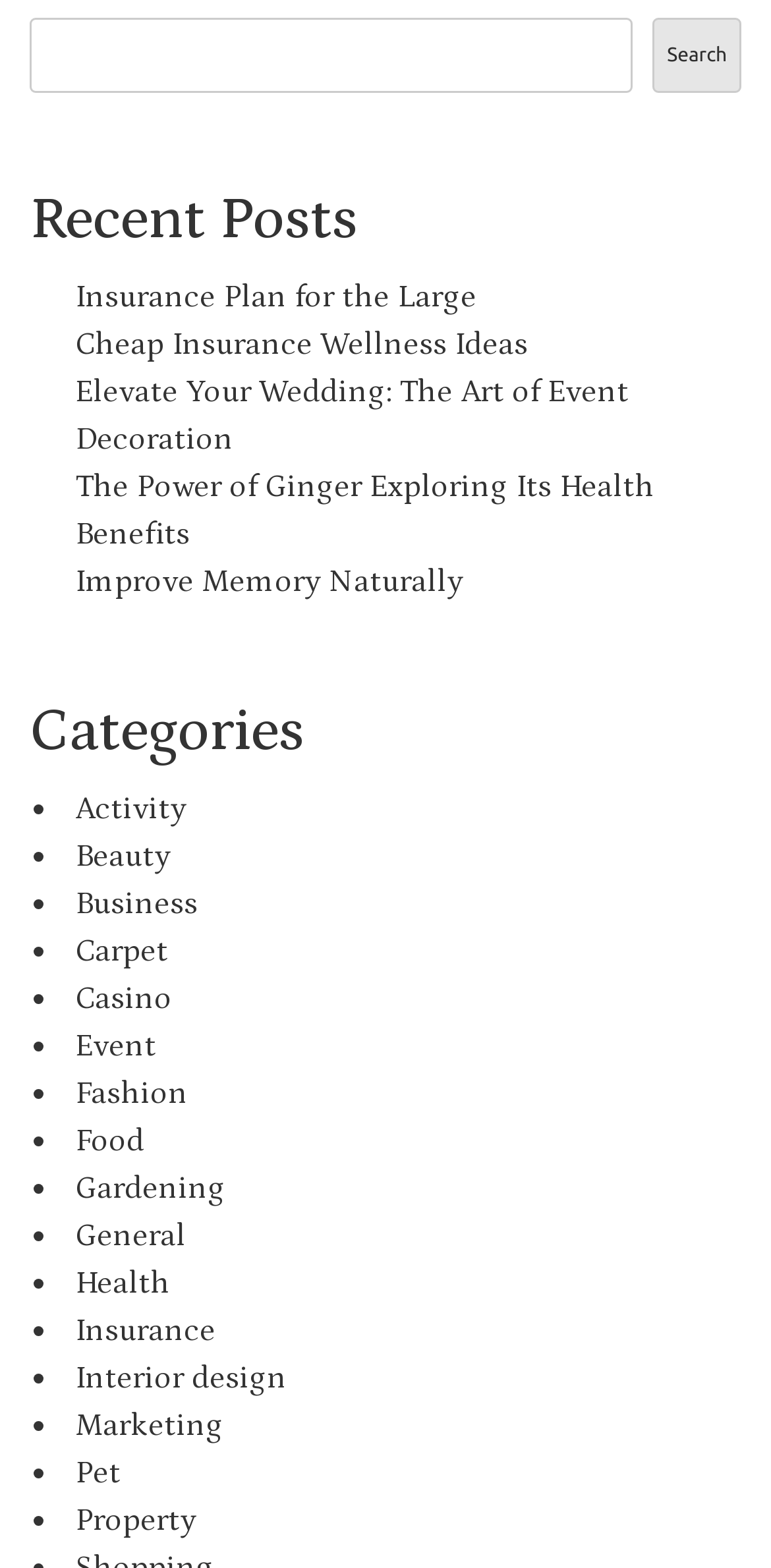Please identify the bounding box coordinates of the area I need to click to accomplish the following instruction: "Browse the 'Insurance' category".

[0.097, 0.837, 0.279, 0.86]